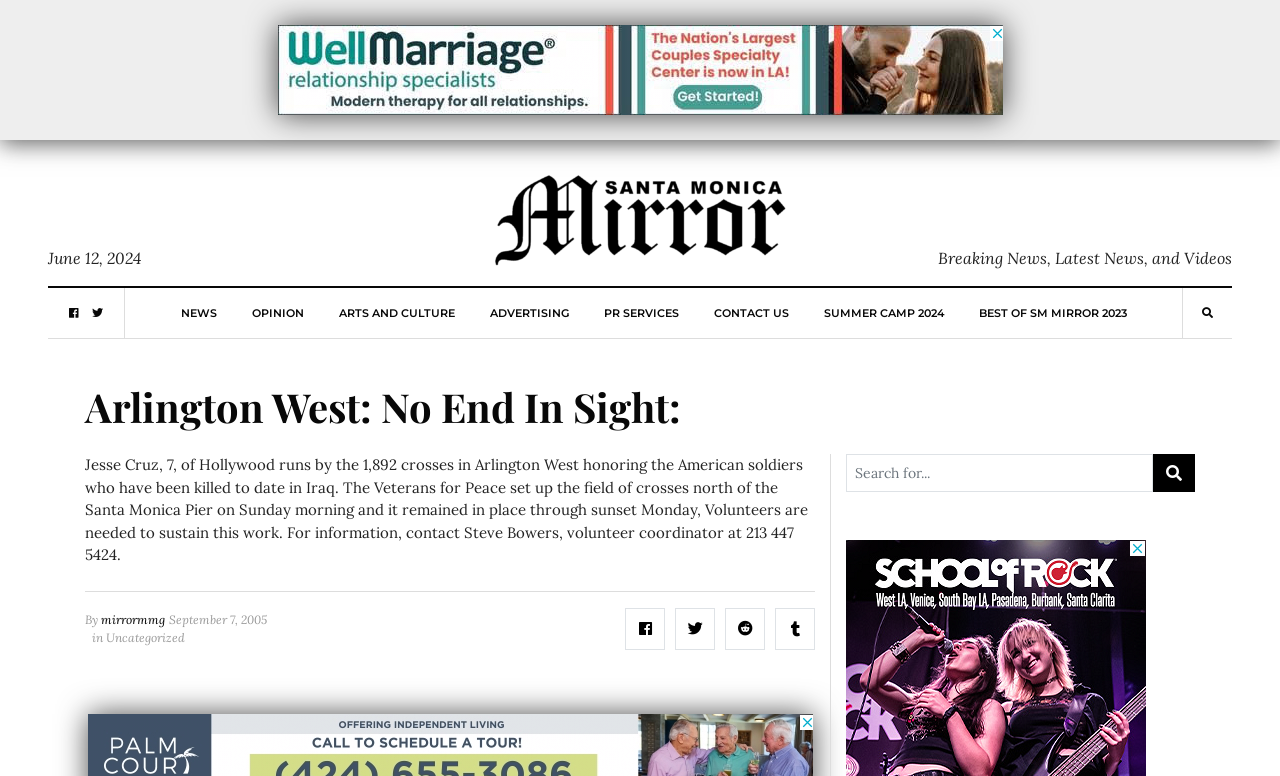What is the purpose of the field of crosses?
Answer the question with detailed information derived from the image.

I inferred the answer by reading the text, which mentions that Jesse Cruz runs by the 1,892 crosses in Arlington West, and that the crosses are honoring the American soldiers who have been killed to date in Iraq.